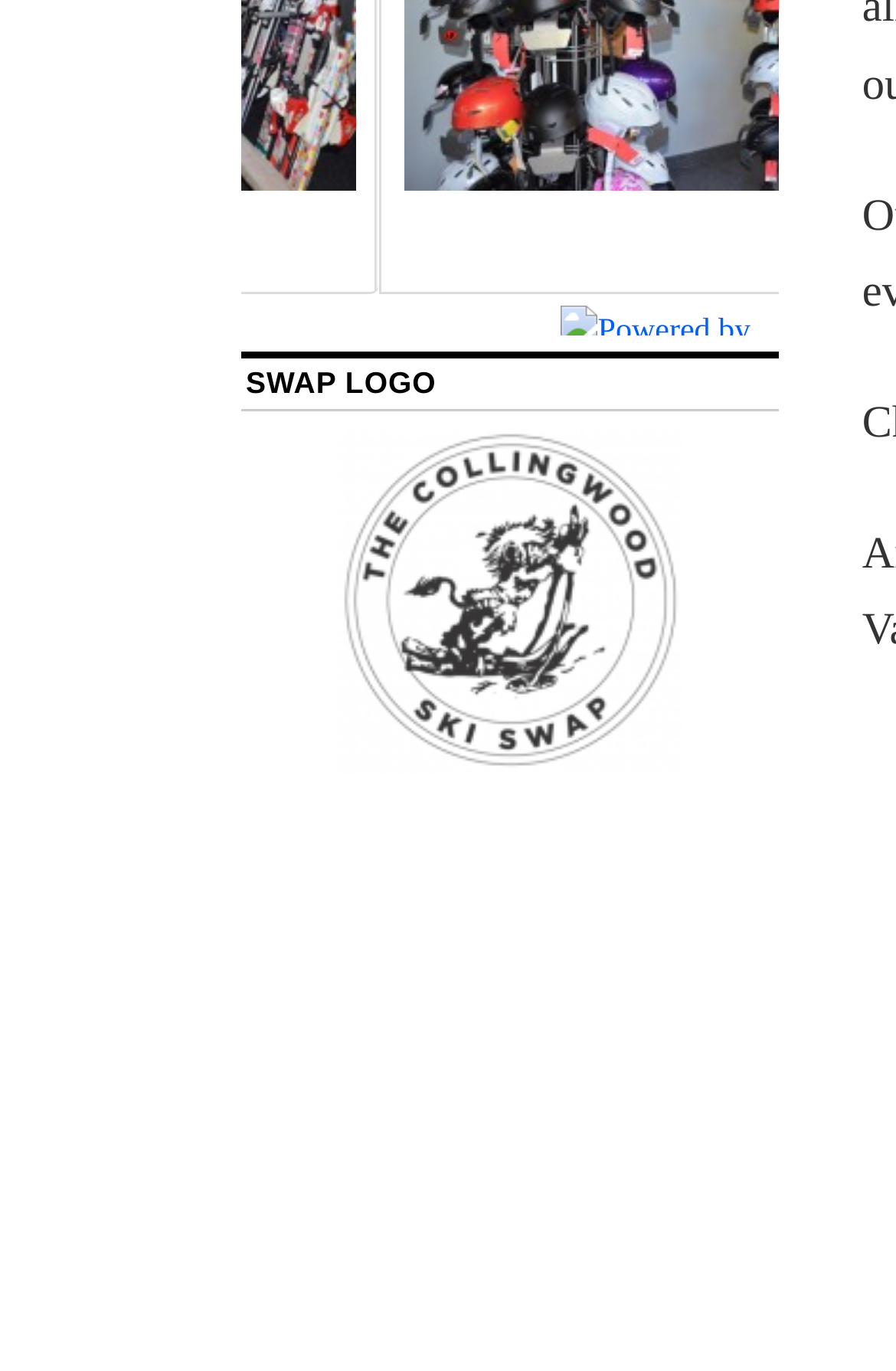Provide the bounding box coordinates for the UI element that is described as: "parent_node: SWAP LOGO title="Swap Logo"".

[0.269, 0.313, 0.869, 0.565]